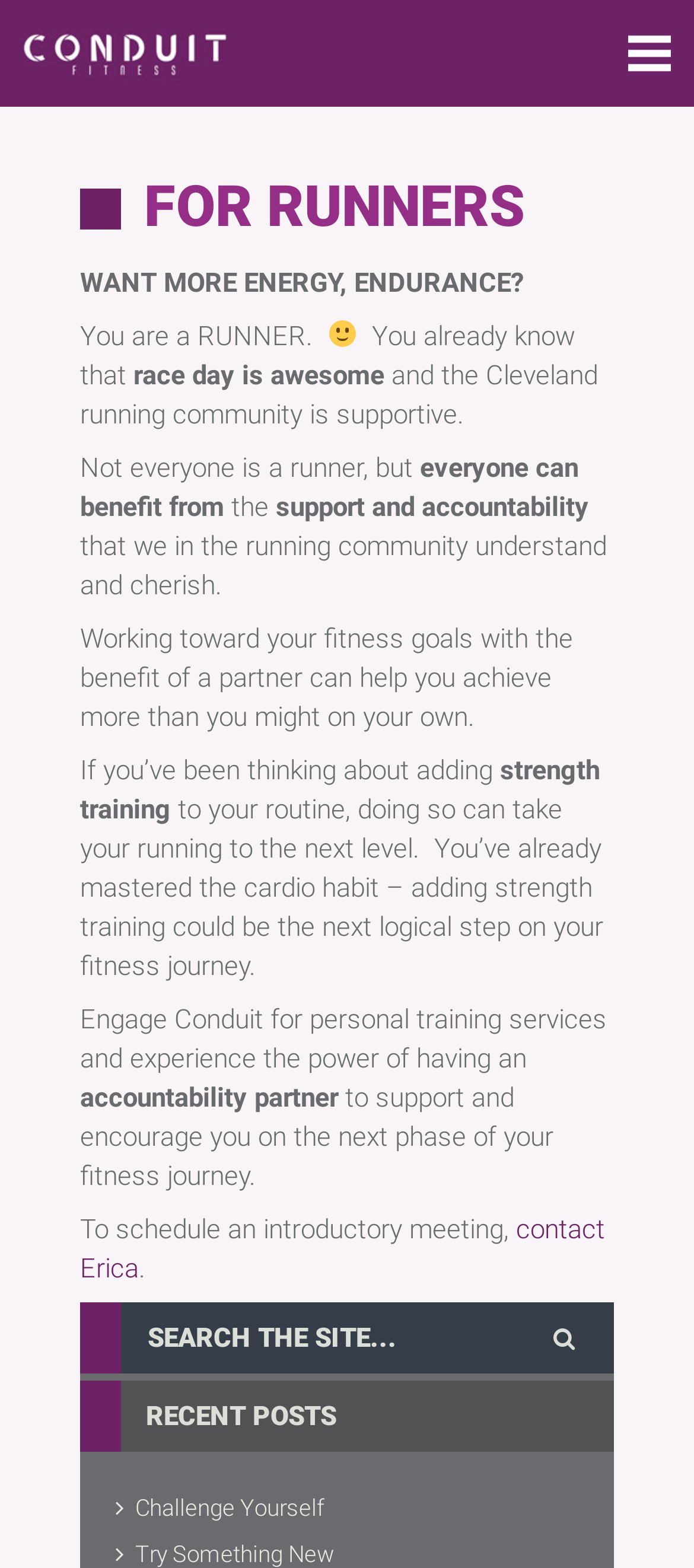Who can be contacted for an introductory meeting?
Please provide a single word or phrase answer based on the image.

Erica